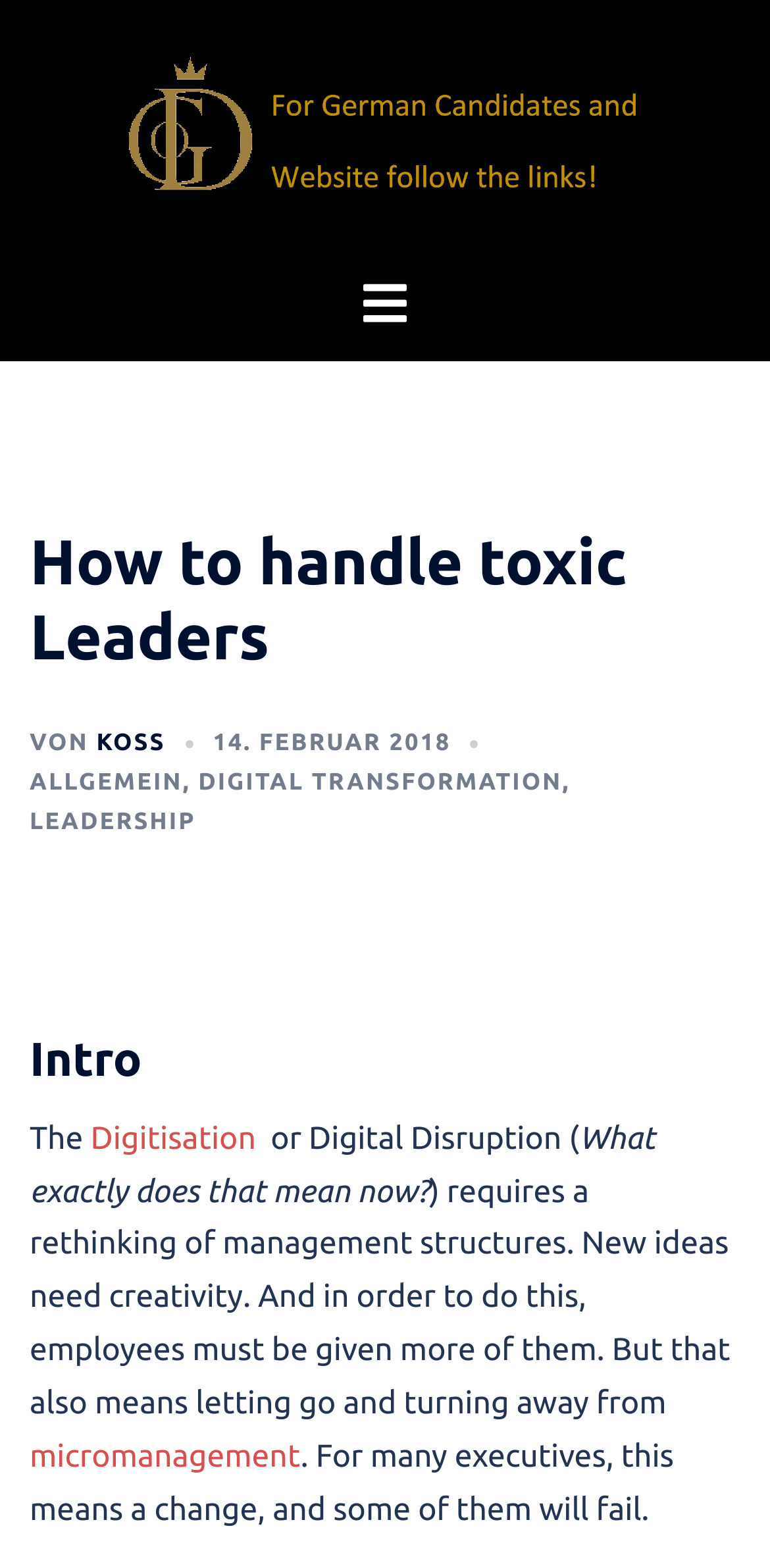What is the name of the organization?
Based on the image, answer the question with as much detail as possible.

The name of the organization can be found in the top-left corner of the webpage, where it says 'German IoD' with an image next to it.